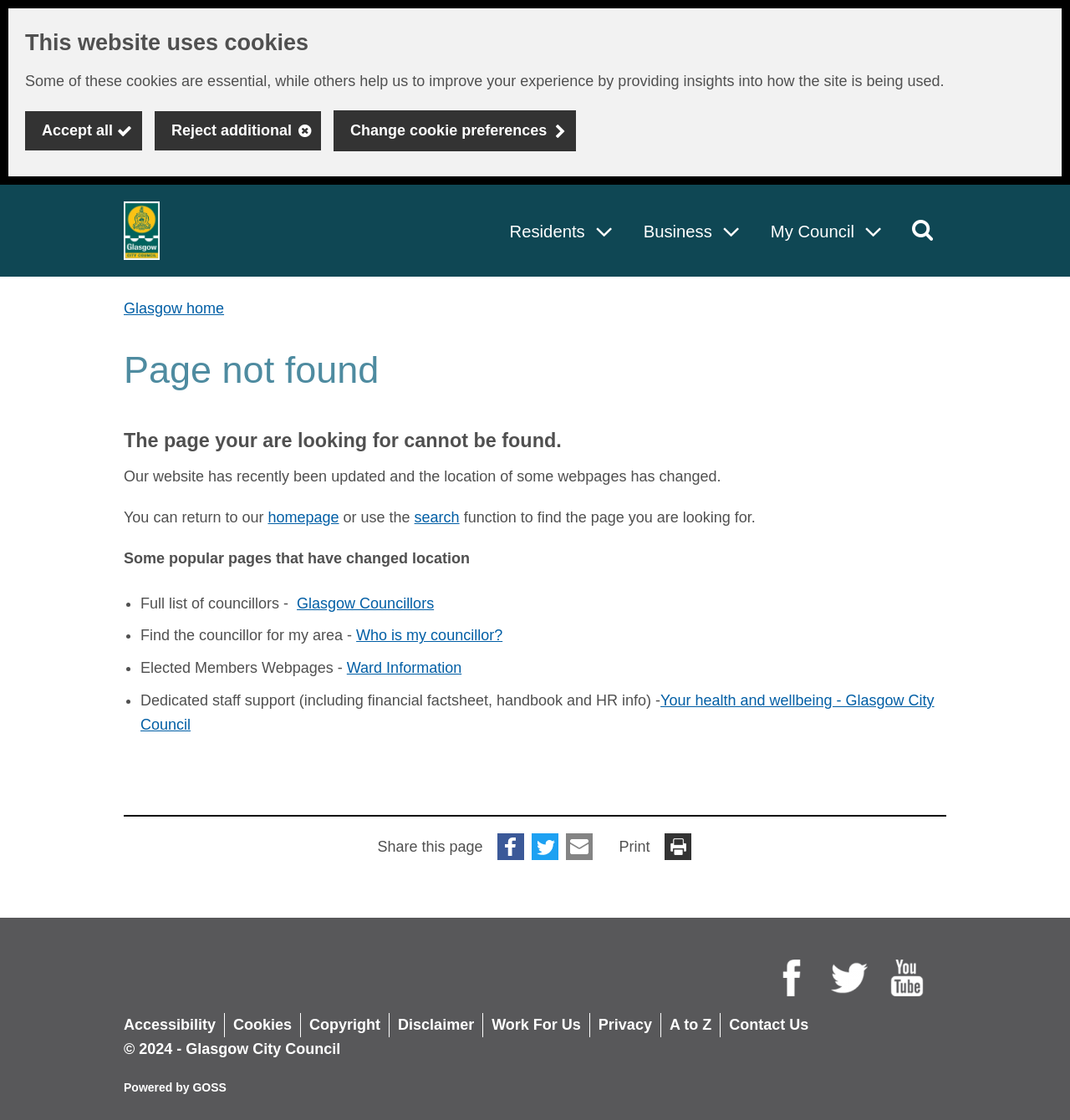What are some popular pages that have changed location?
Using the visual information, reply with a single word or short phrase.

Full list of councillors, Find the councillor for my area, Elected Members Webpages